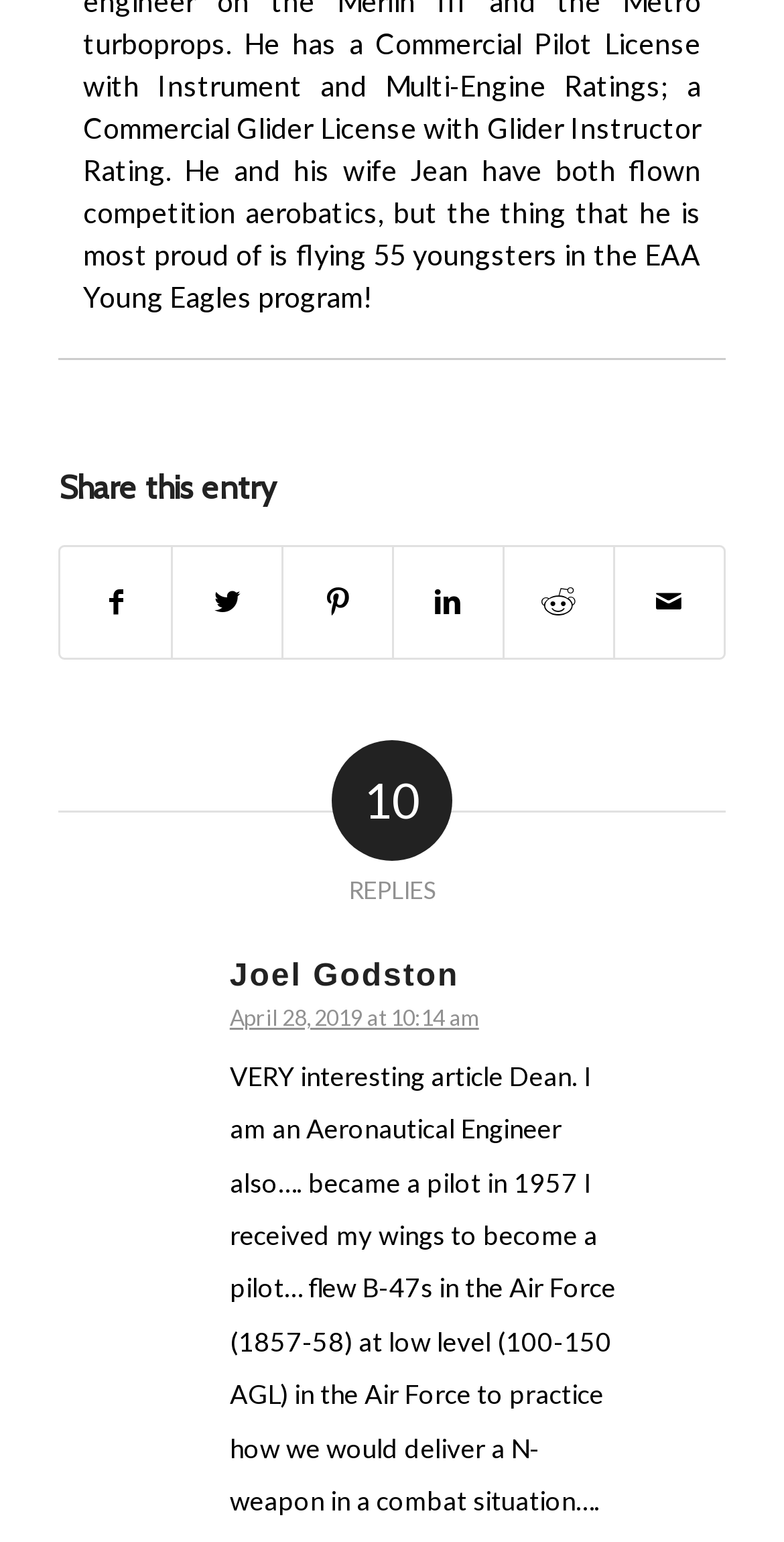Observe the image and answer the following question in detail: What is the relationship between the text 'says:' and the author's name?

I observed that the static text 'says:' is placed next to the author's name, suggesting that it is a label indicating the start of the author's comment.